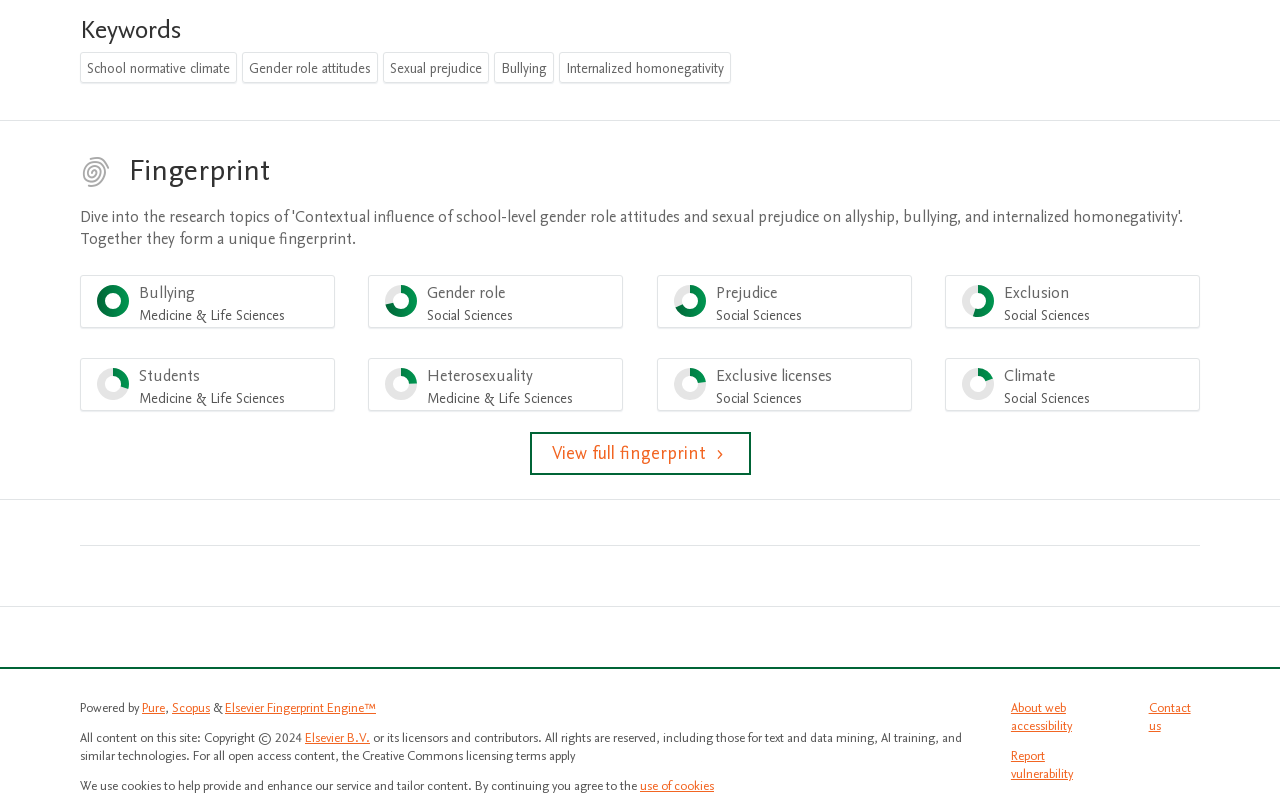What are the sources of the content on this site?
Give a thorough and detailed response to the question.

The webpage contains a footer section with copyright information. It mentions that all content on the site is copyrighted by Elsevier B.V. or its licensors and contributors. Additionally, the page also mentions Scopus as one of the sources of the content.